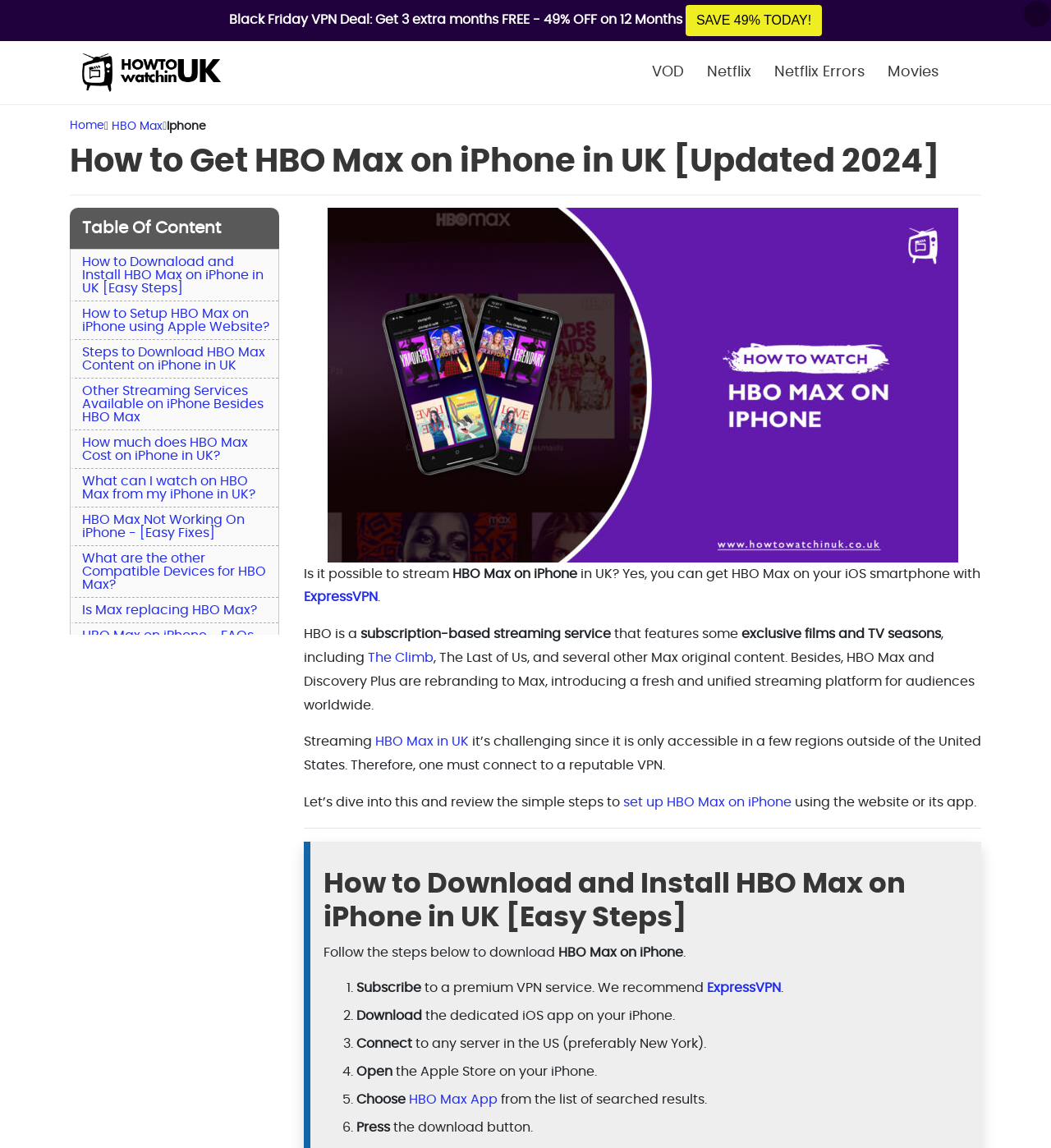Determine the bounding box coordinates of the clickable element to complete this instruction: "Check out the FAQs on HBO Max on iPhone". Provide the coordinates in the format of four float numbers between 0 and 1, [left, top, right, bottom].

[0.078, 0.548, 0.241, 0.559]